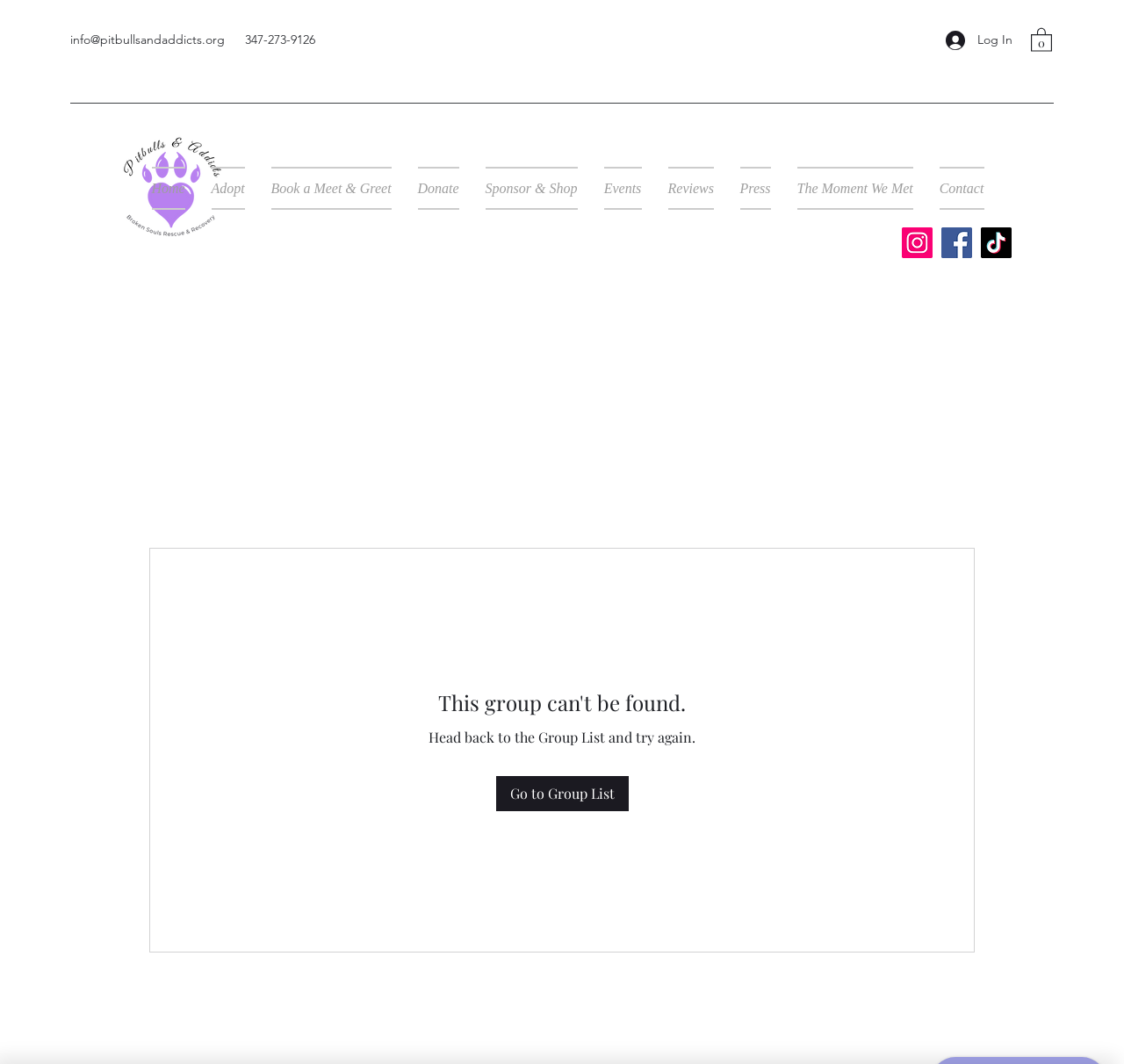What is the phone number on the webpage?
Look at the image and answer the question with a single word or phrase.

347-273-9126